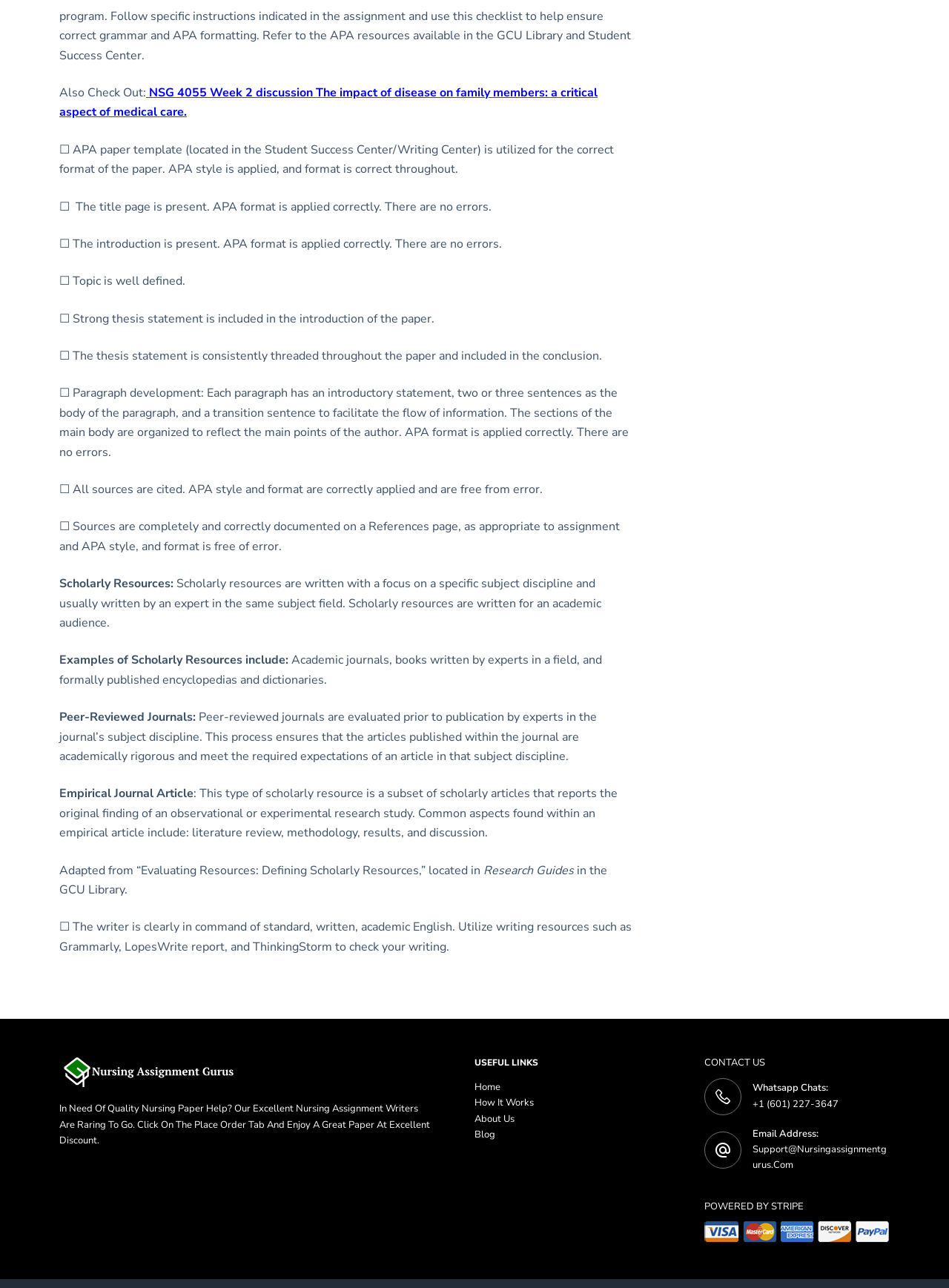Determine the bounding box coordinates of the element's region needed to click to follow the instruction: "Enter your name". Provide these coordinates as four float numbers between 0 and 1, formatted as [left, top, right, bottom].

None